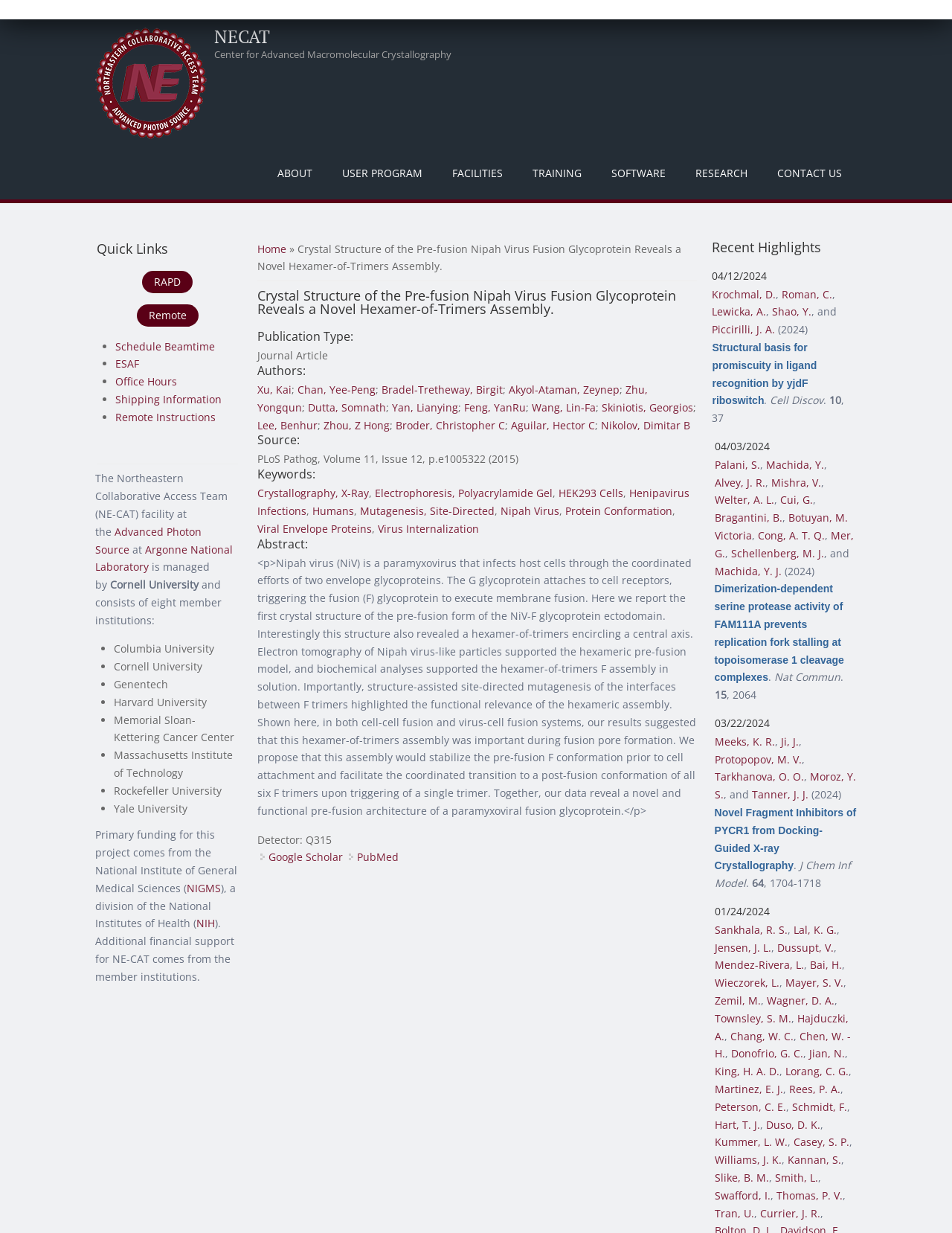Locate the bounding box coordinates of the clickable region necessary to complete the following instruction: "View the 'NECAT Center for Advanced Macromolecular Crystallography' page". Provide the coordinates in the format of four float numbers between 0 and 1, i.e., [left, top, right, bottom].

[0.225, 0.022, 0.474, 0.051]